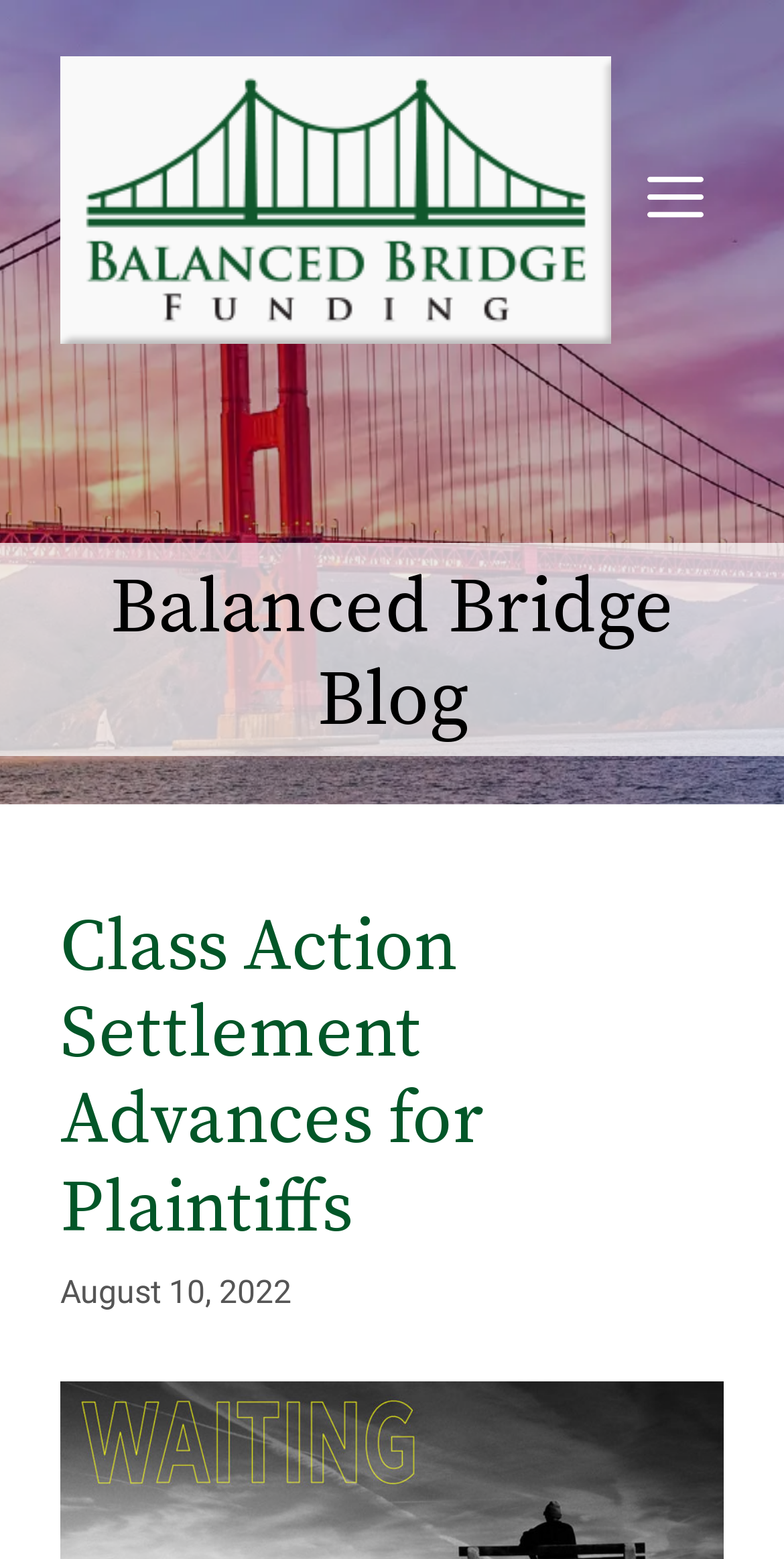Refer to the image and provide an in-depth answer to the question:
What is the title of the blog section?

The title of the blog section can be found in the heading element, which says 'Balanced Bridge Blog'. This section appears below the banner and navigation menu.